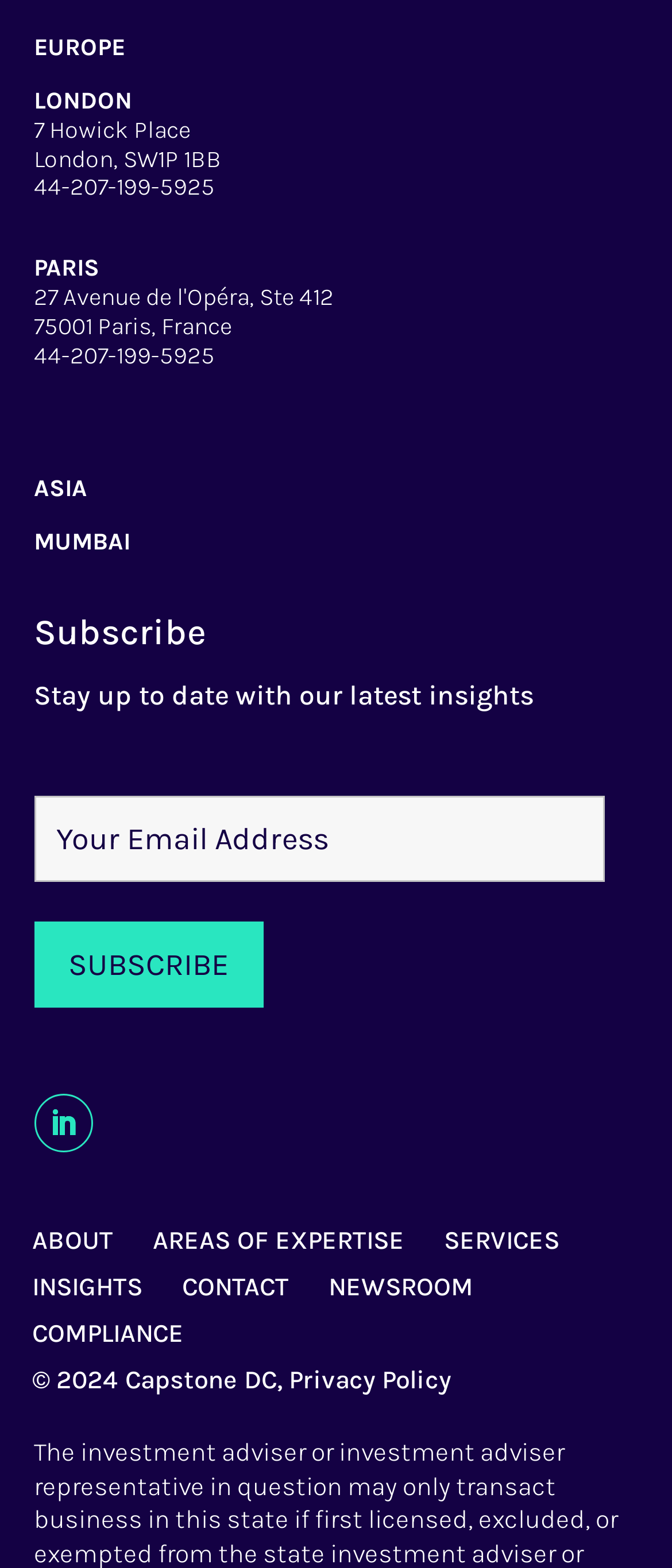Extract the bounding box coordinates of the UI element described by: "AREAS OF EXPERTISE". The coordinates should include four float numbers ranging from 0 to 1, e.g., [left, top, right, bottom].

[0.227, 0.781, 0.601, 0.801]